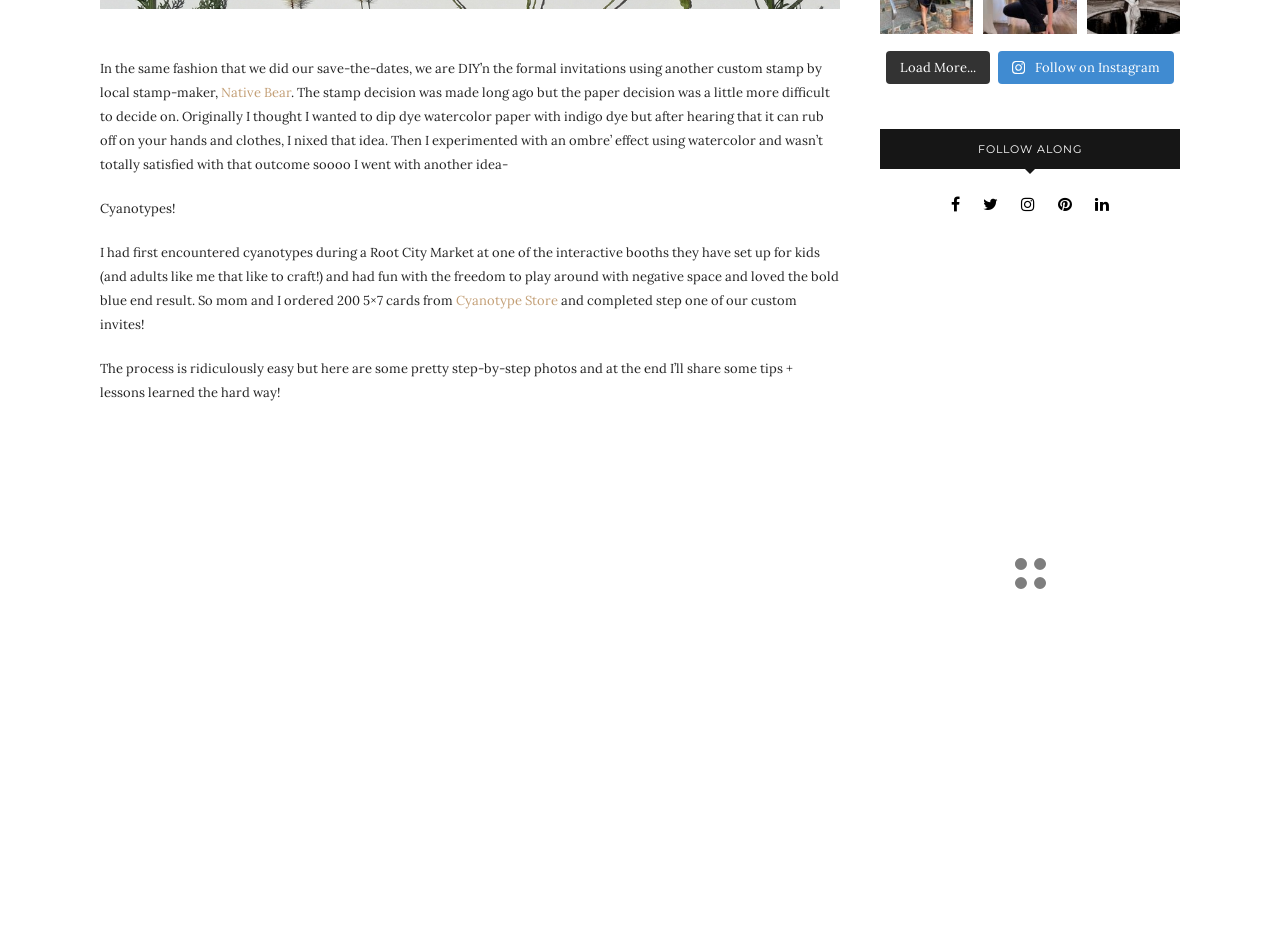What is the author making for their wedding?
Refer to the screenshot and deliver a thorough answer to the question presented.

The author is making DIY invitations for their wedding, as mentioned in the text 'we are DIY’n the formal invitations using another custom stamp by local stamp-maker'.